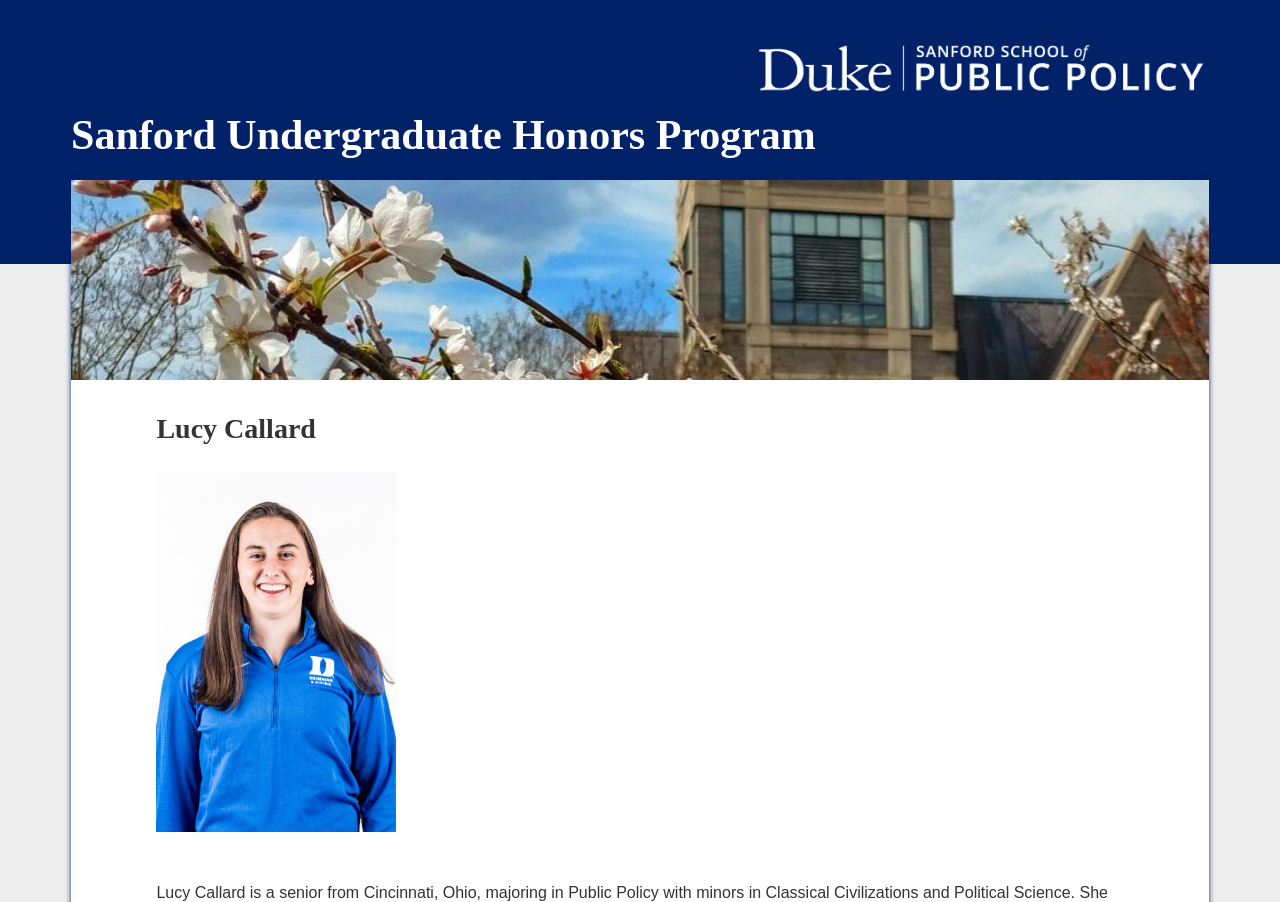Give the bounding box coordinates for this UI element: "Sanford Undergraduate Honors Program". The coordinates should be four float numbers between 0 and 1, arranged as [left, top, right, bottom].

[0.056, 0.119, 0.637, 0.182]